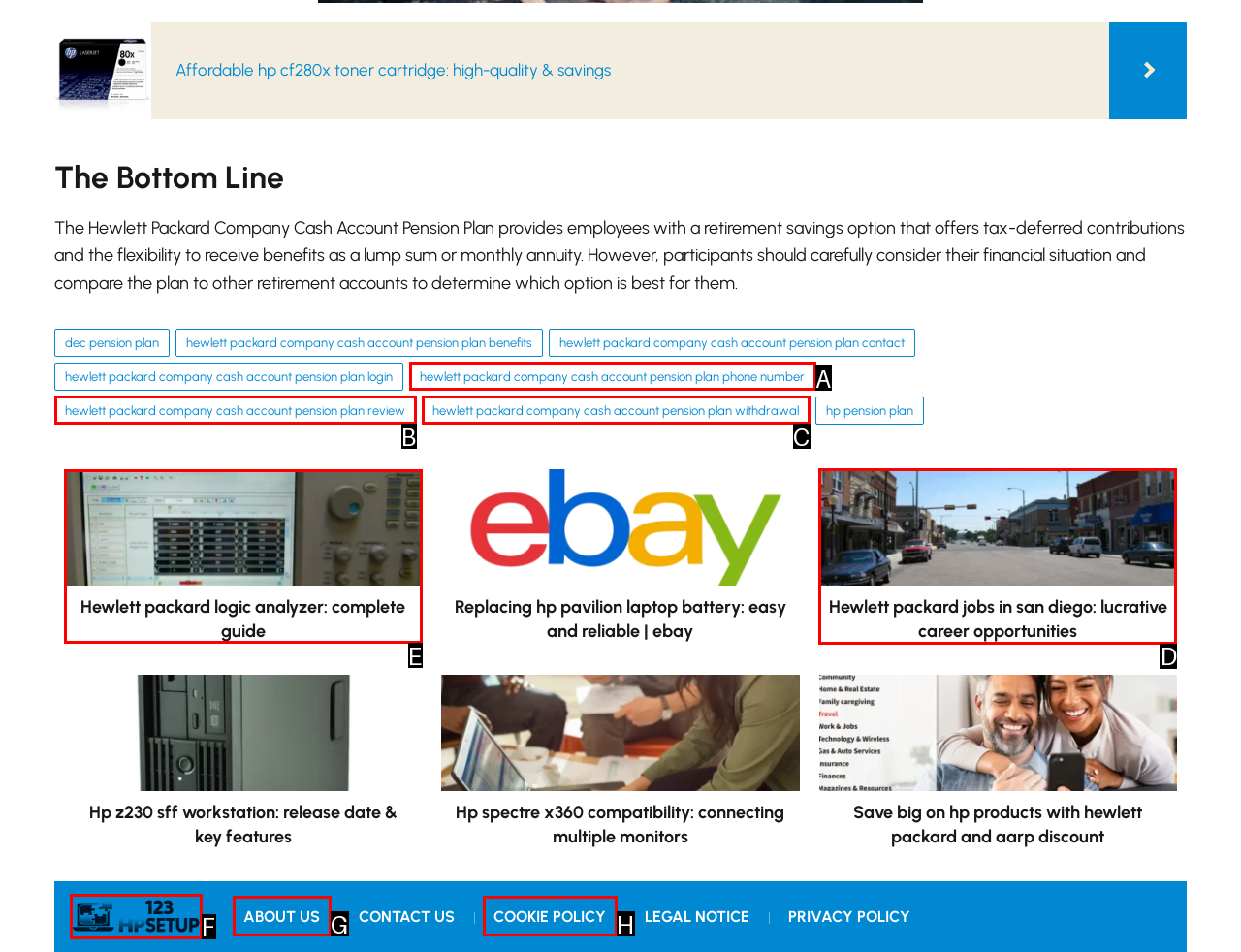To execute the task: Read the article about Hewlett packard logic analyzer, which one of the highlighted HTML elements should be clicked? Answer with the option's letter from the choices provided.

E